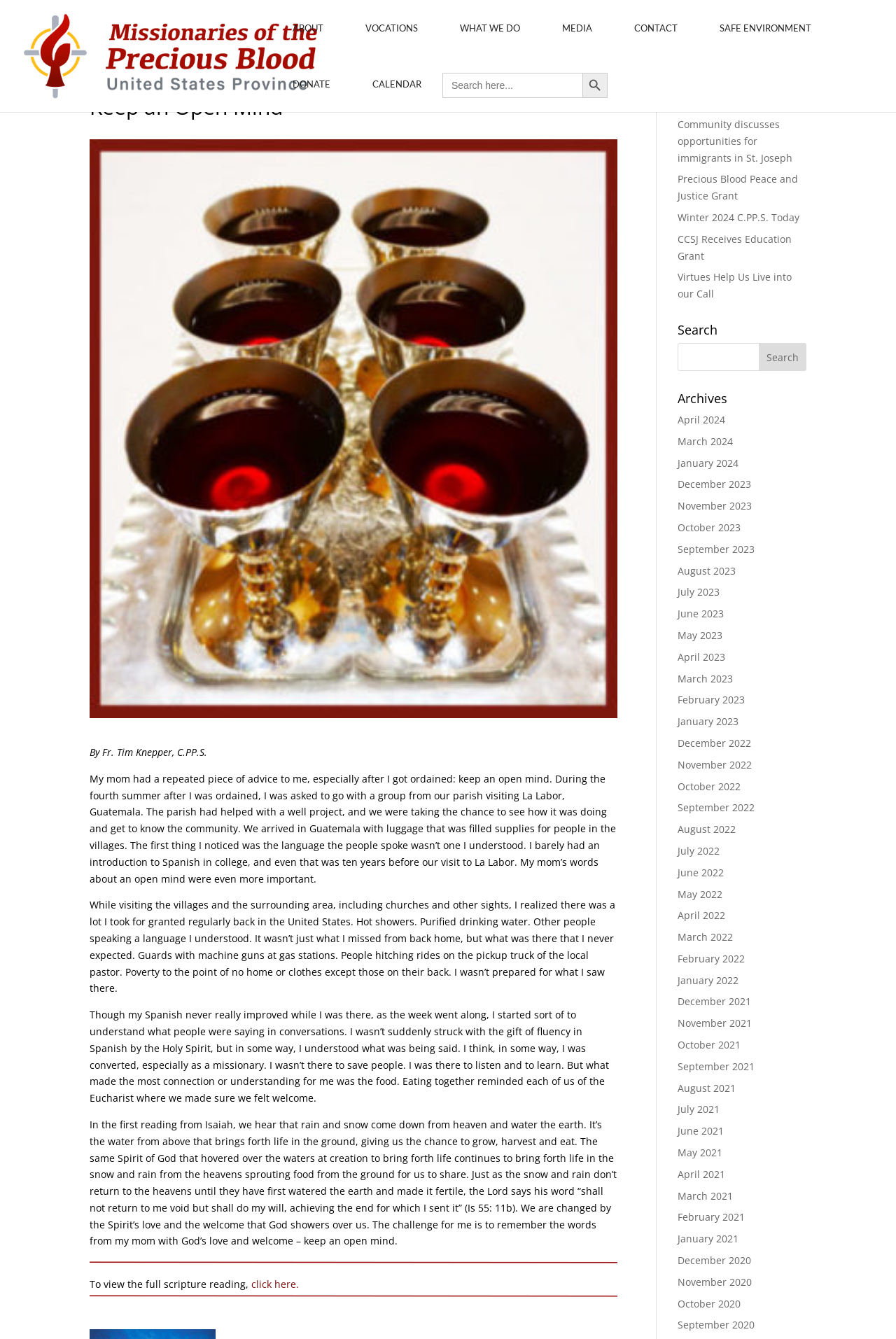Please locate the bounding box coordinates of the element that needs to be clicked to achieve the following instruction: "View recent posts". The coordinates should be four float numbers between 0 and 1, i.e., [left, top, right, bottom].

[0.756, 0.072, 0.9, 0.087]